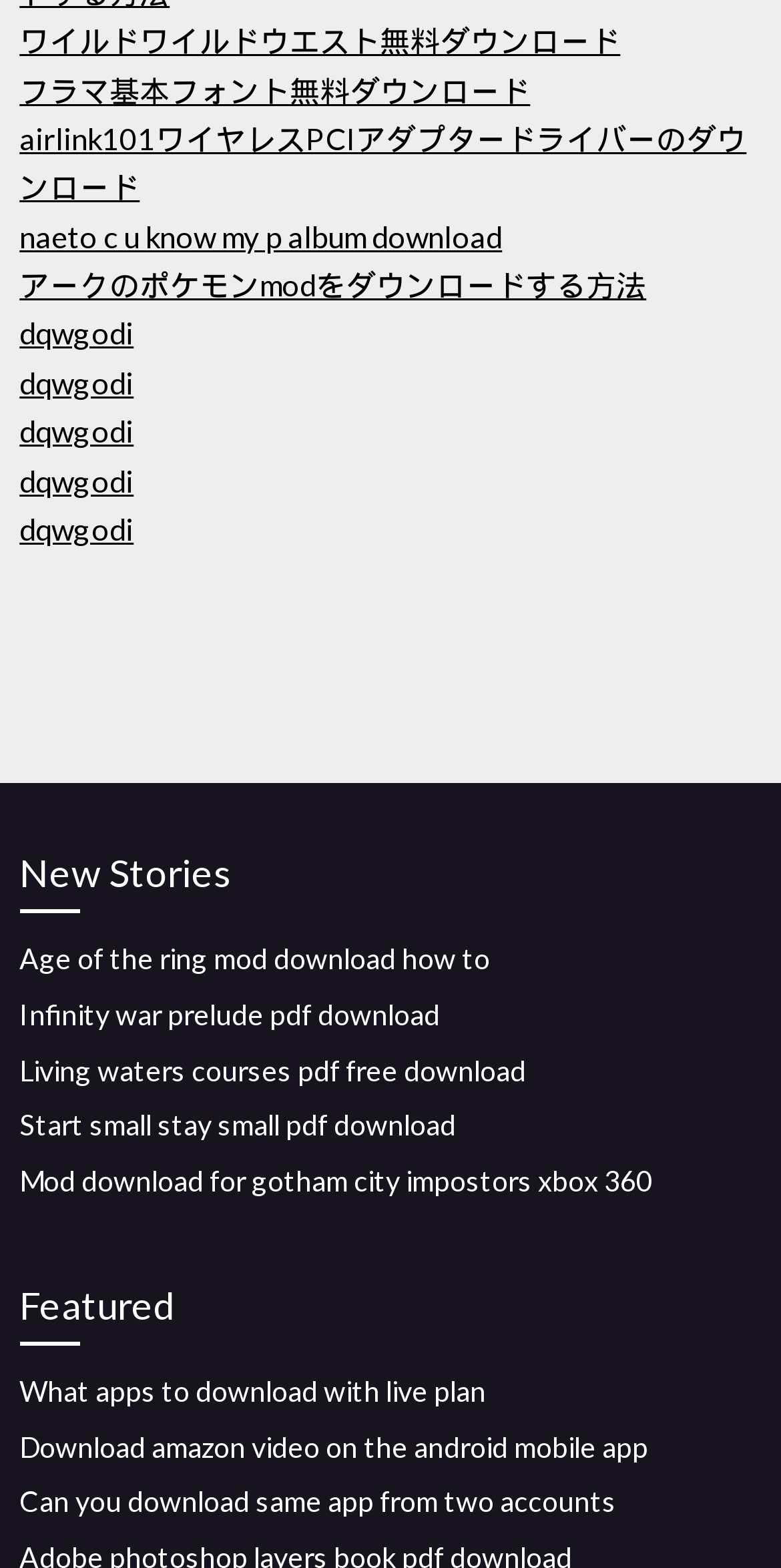What is the category of the link 'Age of the ring mod download how to'?
Provide a concise answer using a single word or phrase based on the image.

New Stories